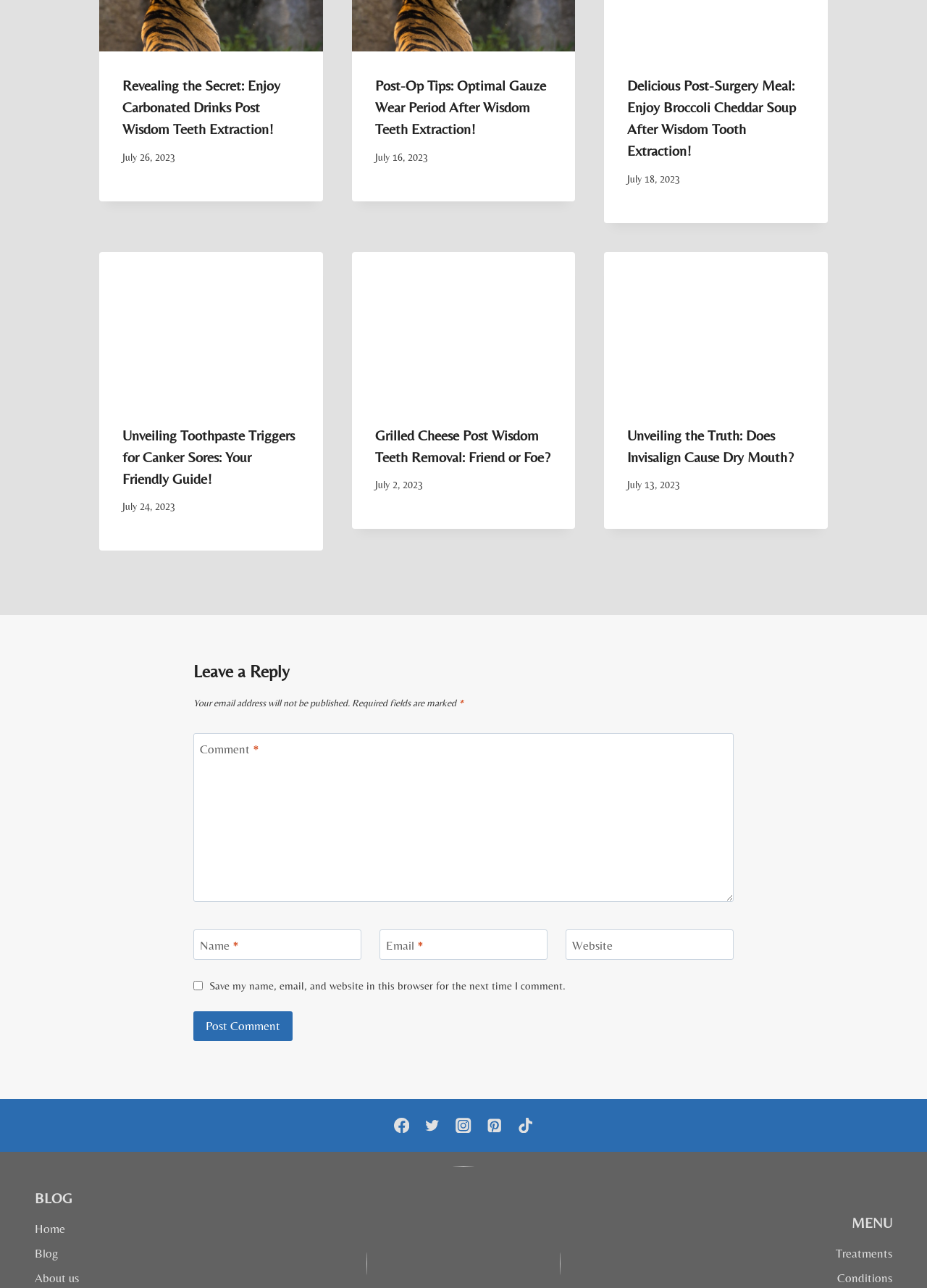What is the title of the first article?
Look at the image and provide a short answer using one word or a phrase.

Revealing the Secret